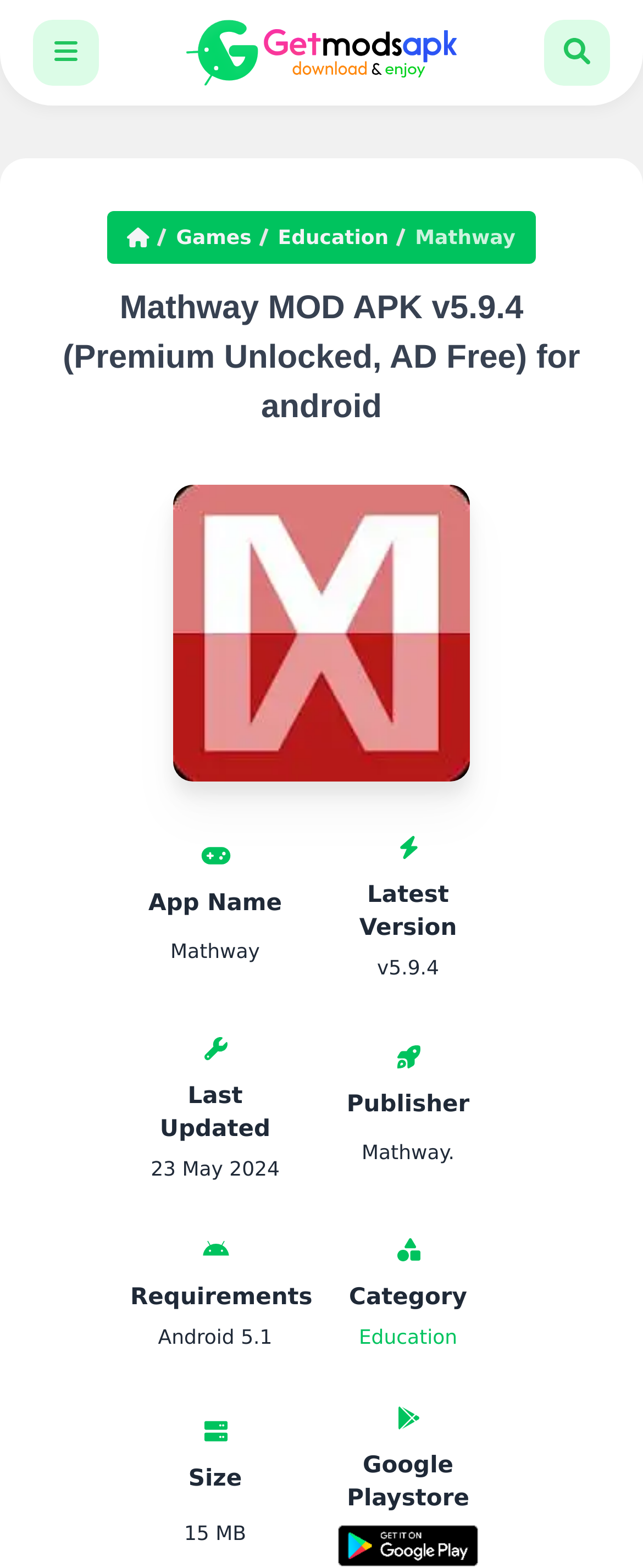What is the category of the app?
Using the image, answer in one word or phrase.

Education